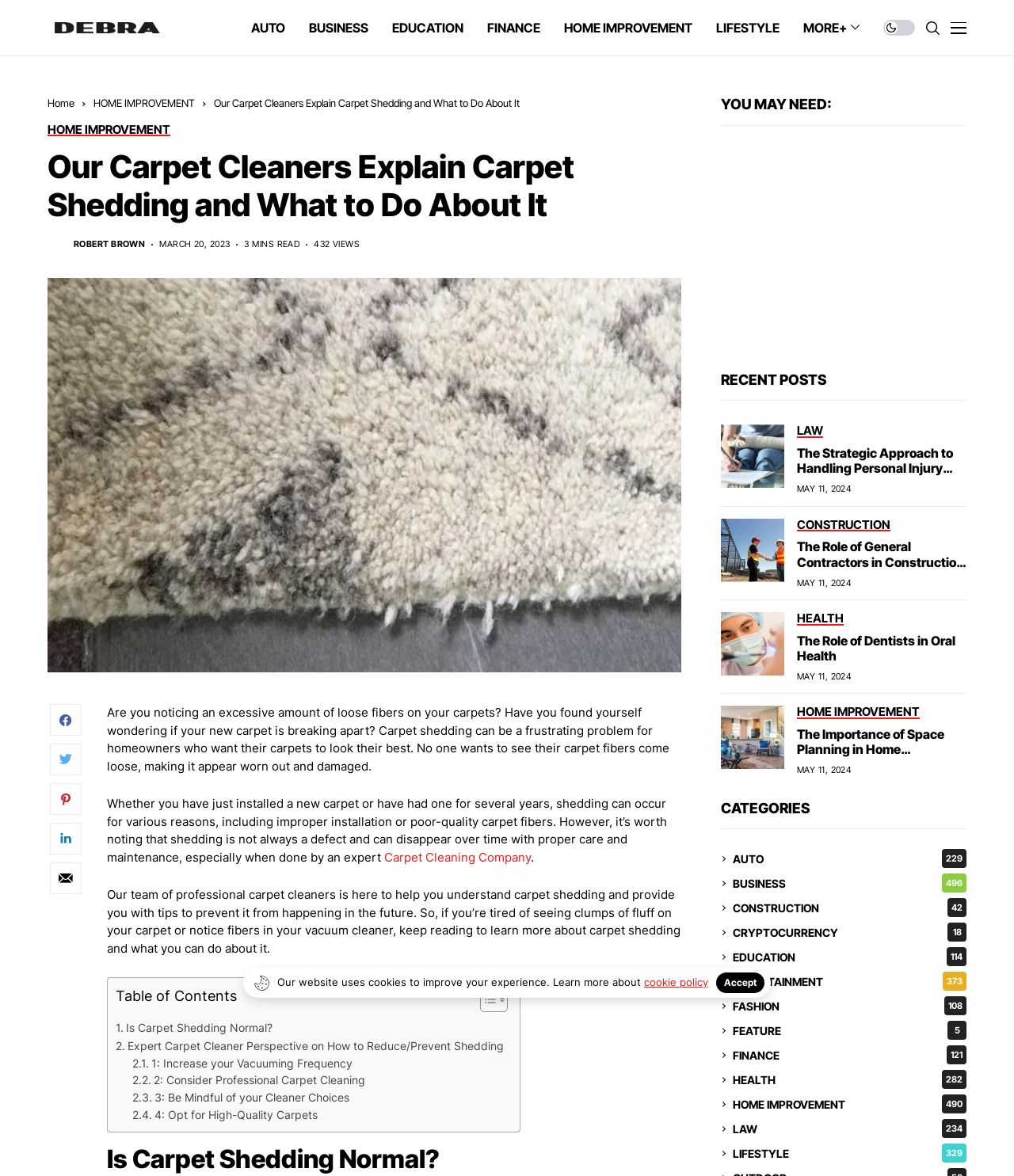Please determine the bounding box coordinates of the element's region to click for the following instruction: "Get tips from expert carpet cleaners".

[0.379, 0.722, 0.523, 0.735]